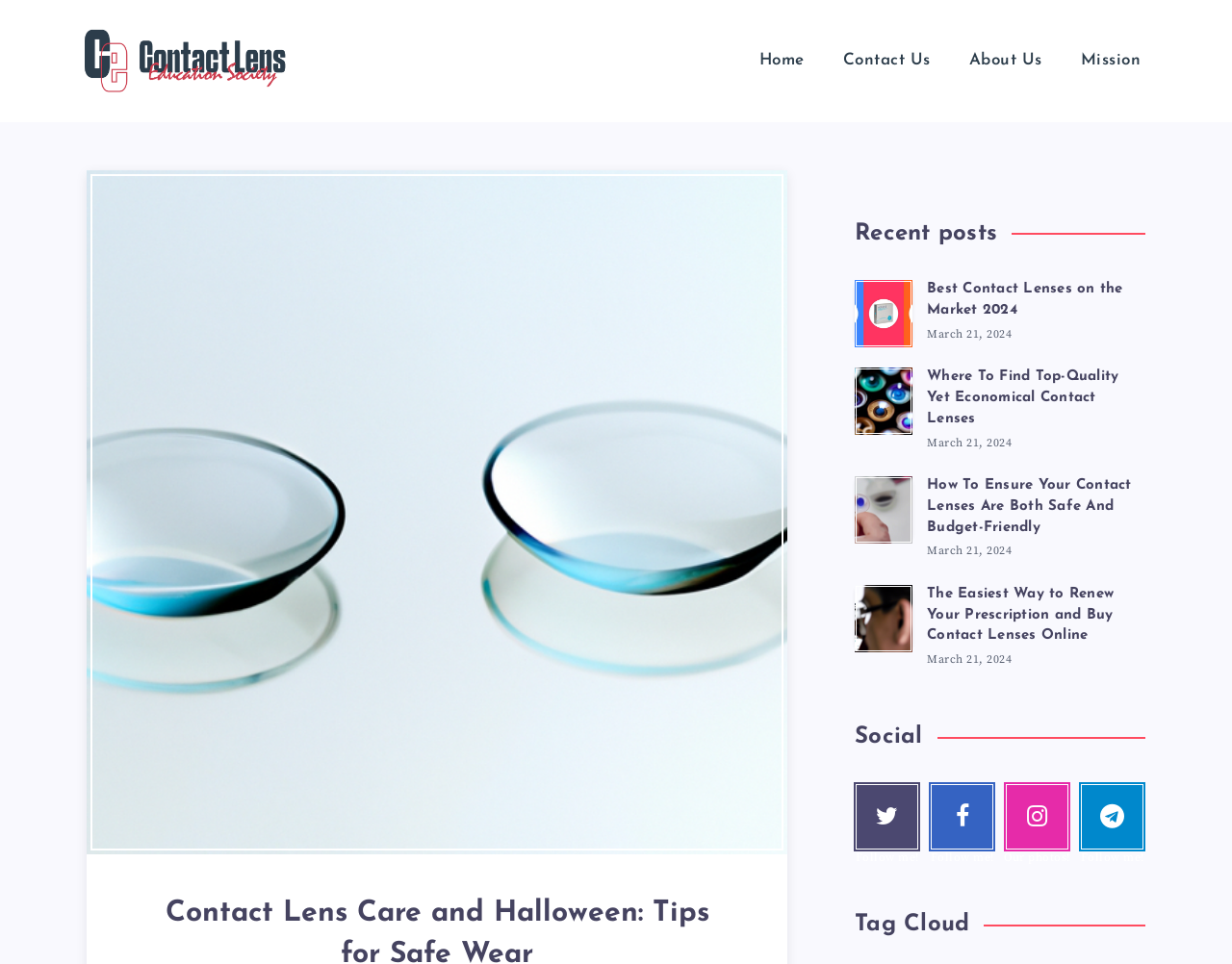Please indicate the bounding box coordinates for the clickable area to complete the following task: "Follow on Twitter". The coordinates should be specified as four float numbers between 0 and 1, i.e., [left, top, right, bottom].

[0.693, 0.812, 0.747, 0.884]